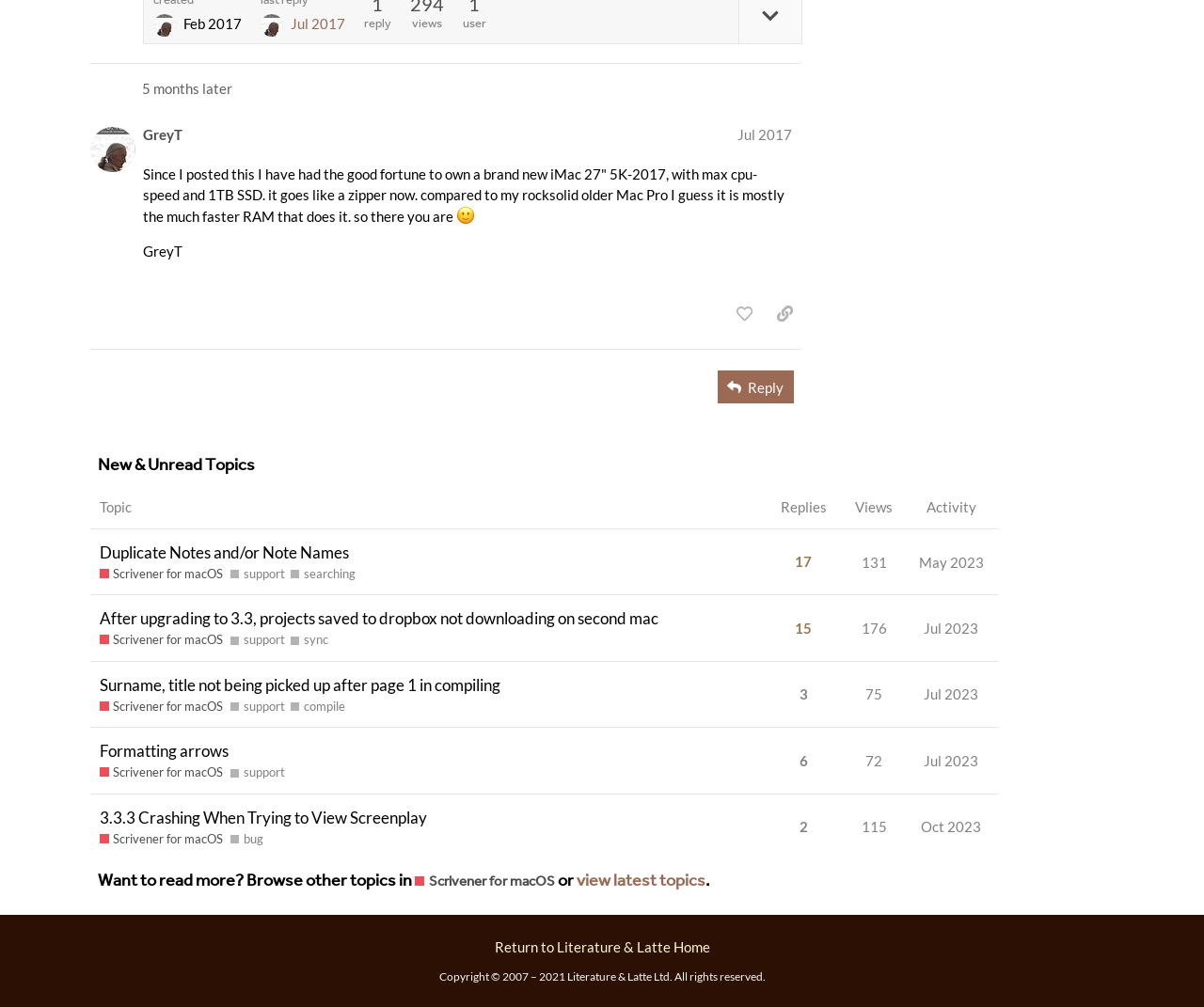Using the webpage screenshot, find the UI element described by Track a Bill. Provide the bounding box coordinates in the format (top-left x, top-left y, bottom-right x, bottom-right y), ensuring all values are floating point numbers between 0 and 1.

None